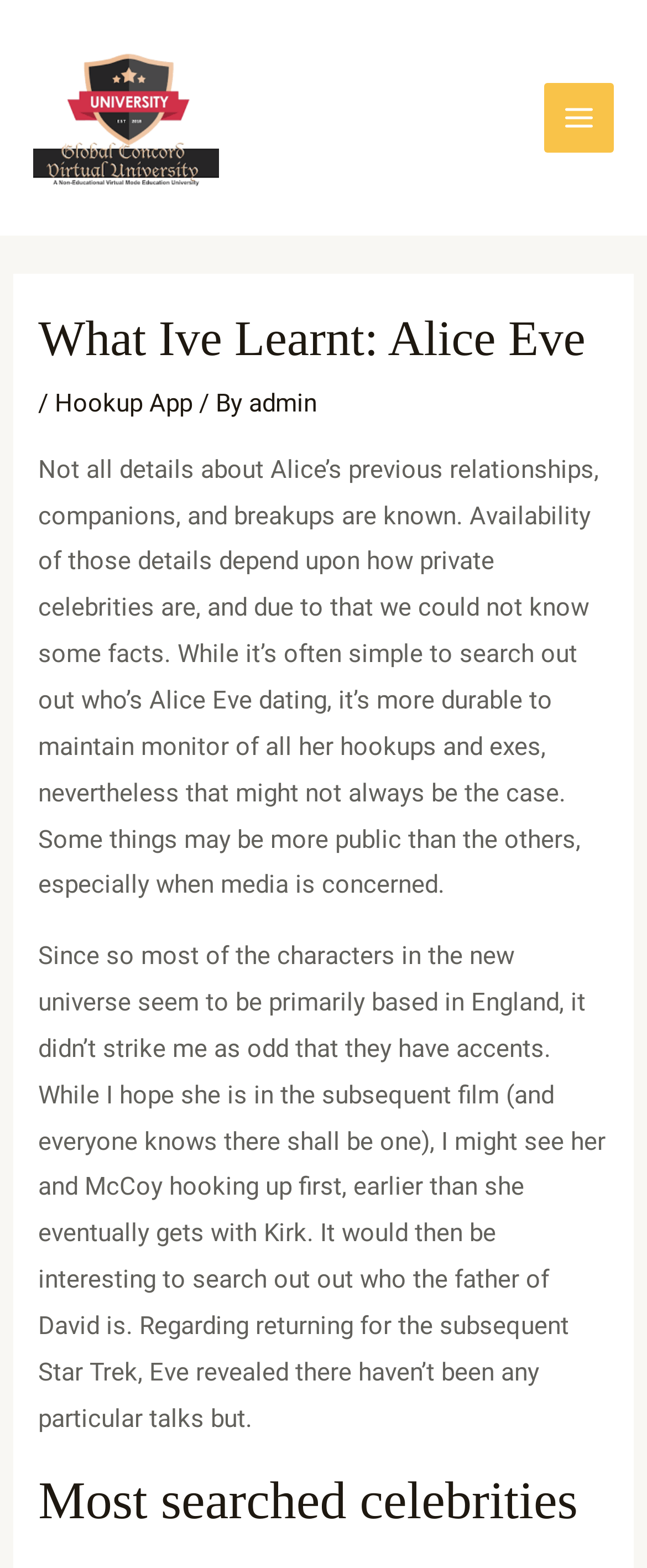Please determine the main heading text of this webpage.

What Ive Learnt: Alice Eve